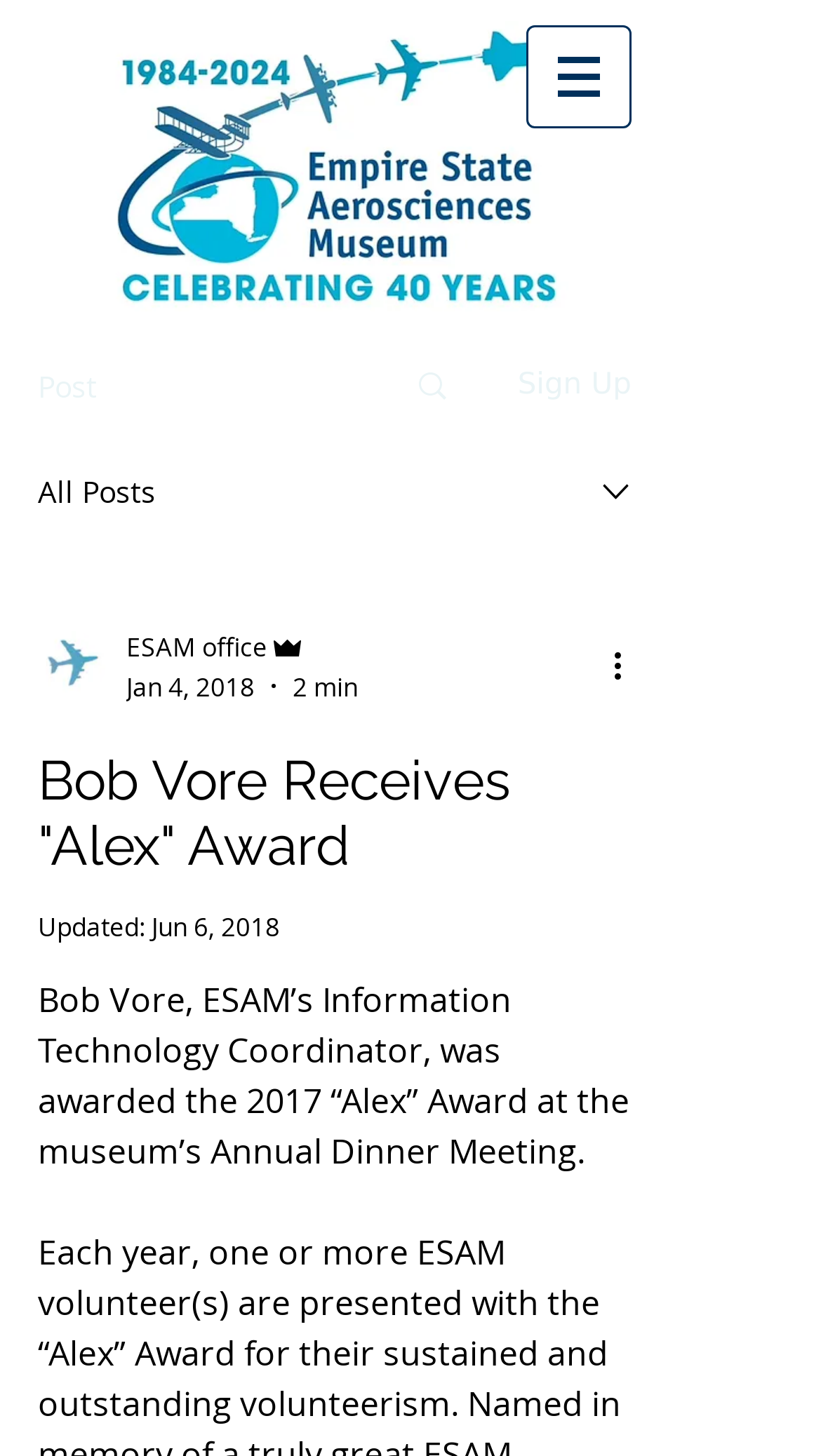With reference to the screenshot, provide a detailed response to the question below:
What is the name of the museum?

The answer can be found in the image element with the text 'ASNY ESAM 40TH LOGO 40 2024.jpg' and also in the StaticText element with the text 'Bob Vore, ESAM’s Information Technology Coordinator, was awarded the 2017 “Alex” Award at the museum’s Annual Dinner Meeting.'